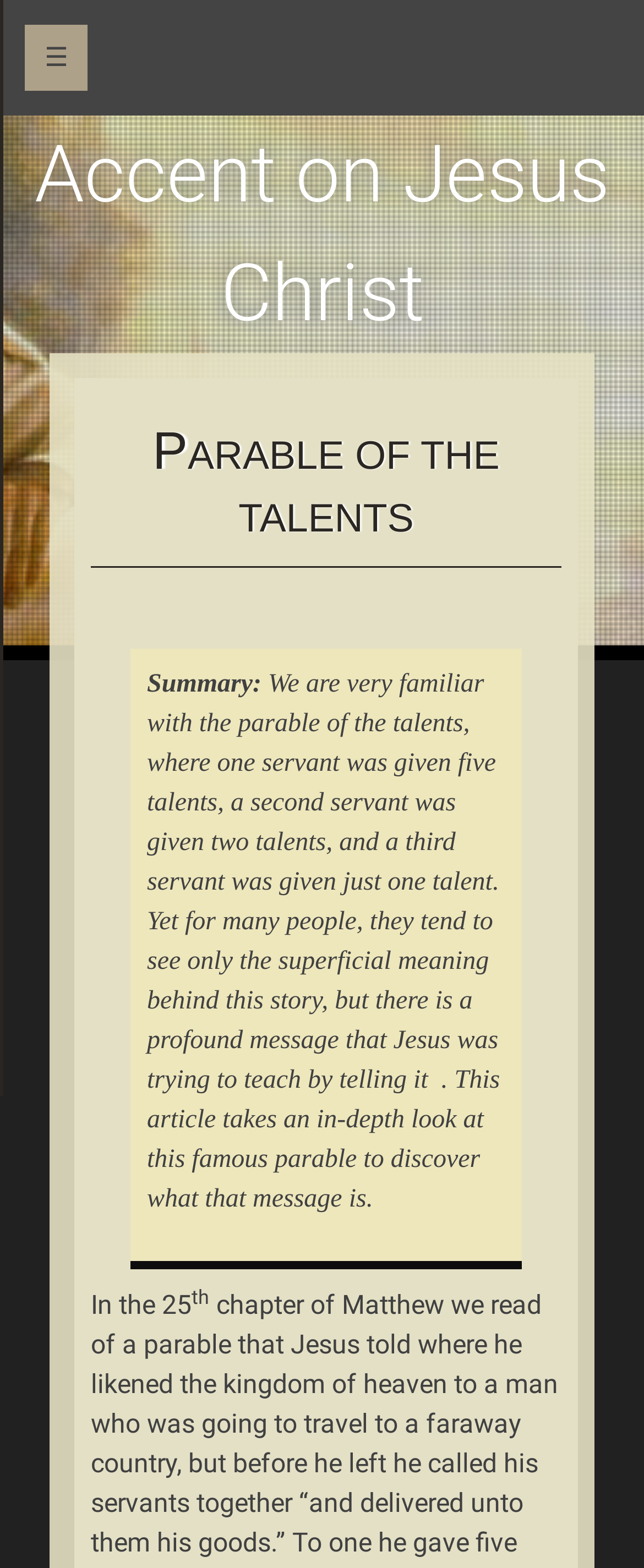What is the parable about? Analyze the screenshot and reply with just one word or a short phrase.

Talents